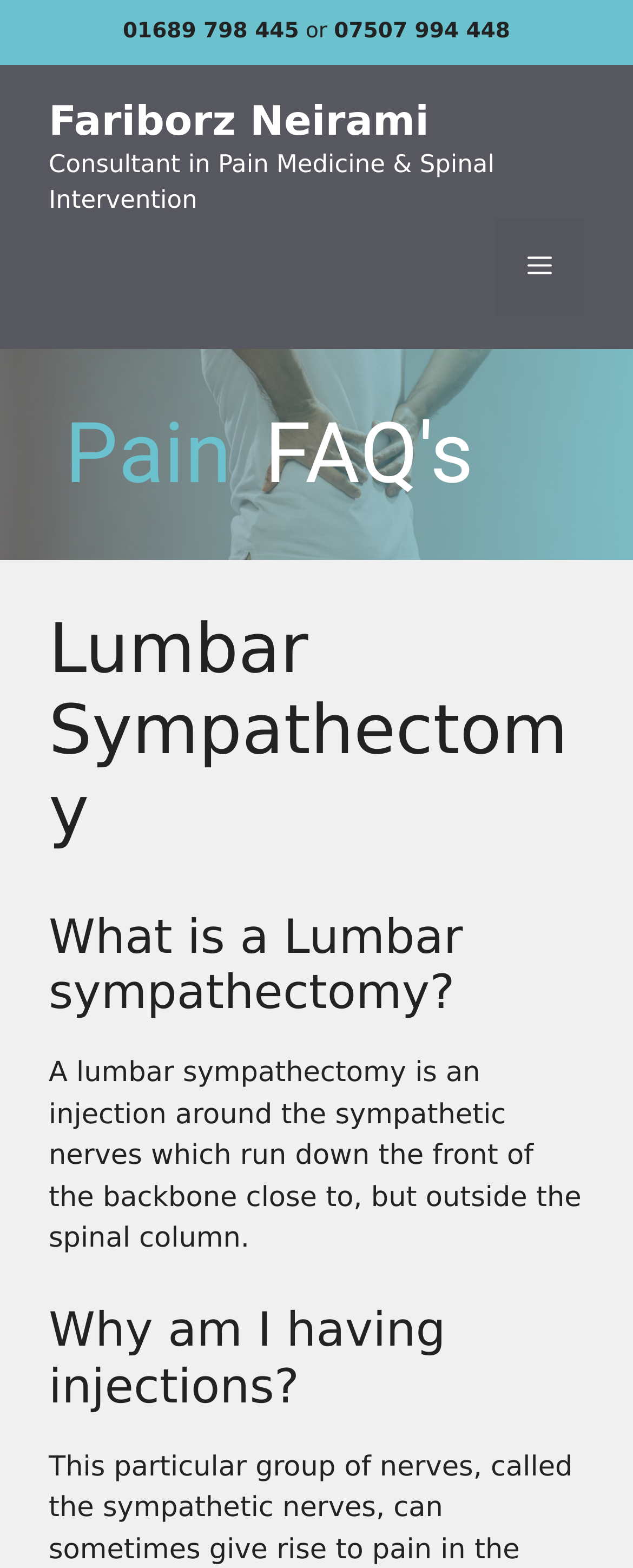Locate the bounding box for the described UI element: "Menu". Ensure the coordinates are four float numbers between 0 and 1, formatted as [left, top, right, bottom].

[0.782, 0.139, 0.923, 0.201]